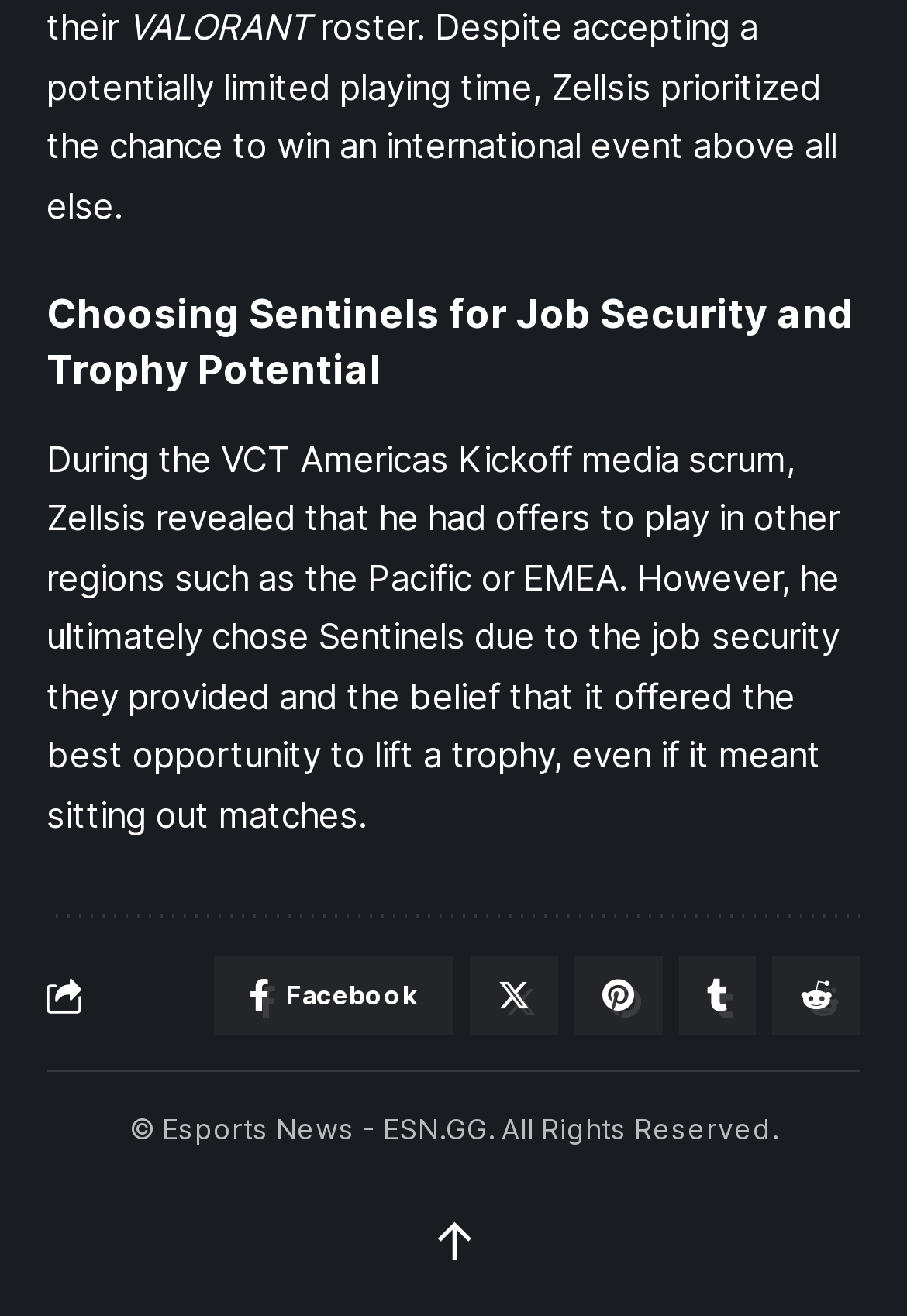Locate the UI element that matches the description Tumblr in the webpage screenshot. Return the bounding box coordinates in the format (top-left x, top-left y, bottom-right x, bottom-right y), with values ranging from 0 to 1.

[0.749, 0.727, 0.833, 0.787]